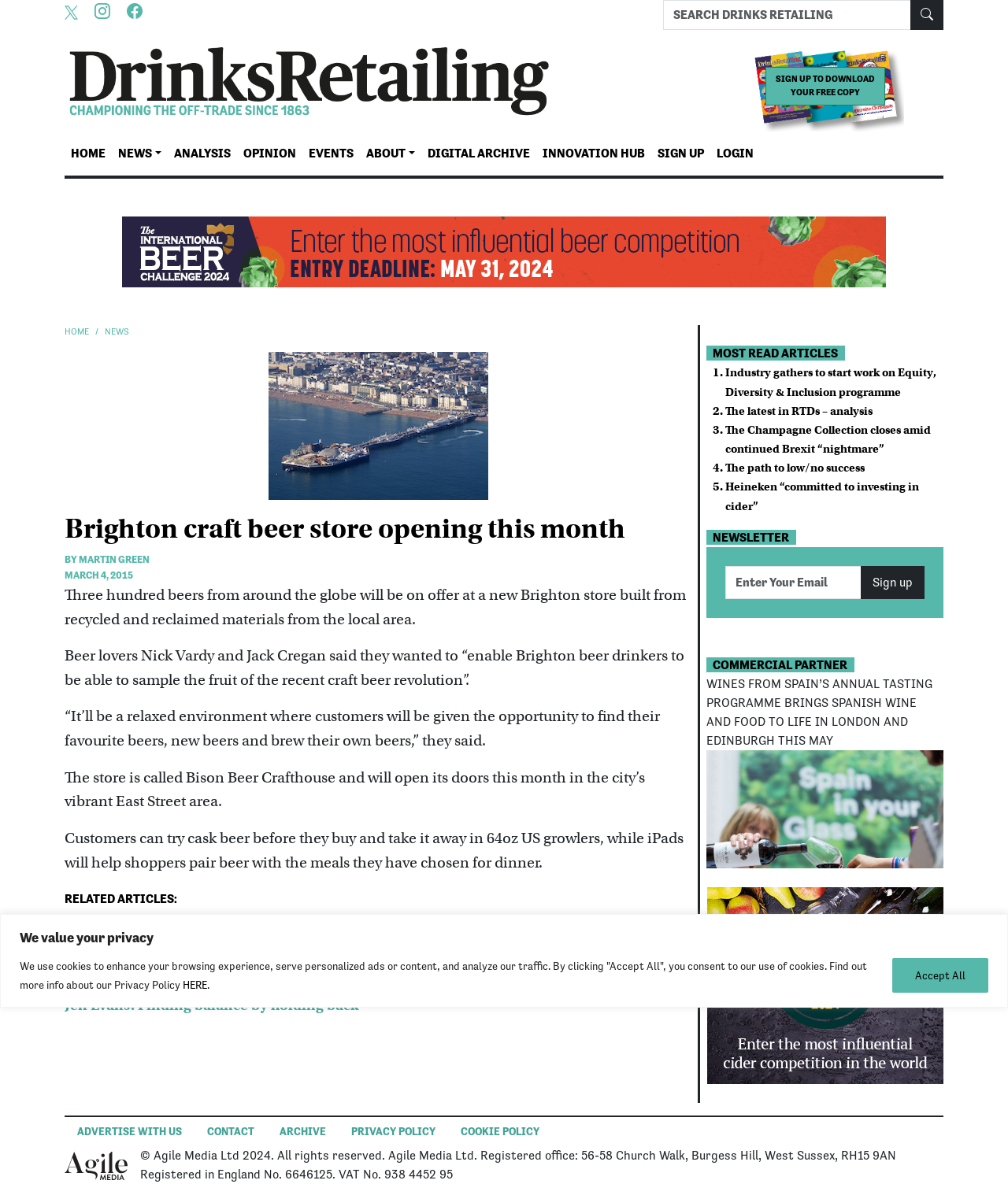Please mark the clickable region by giving the bounding box coordinates needed to complete this instruction: "Sign up to download a free copy".

[0.759, 0.057, 0.878, 0.089]